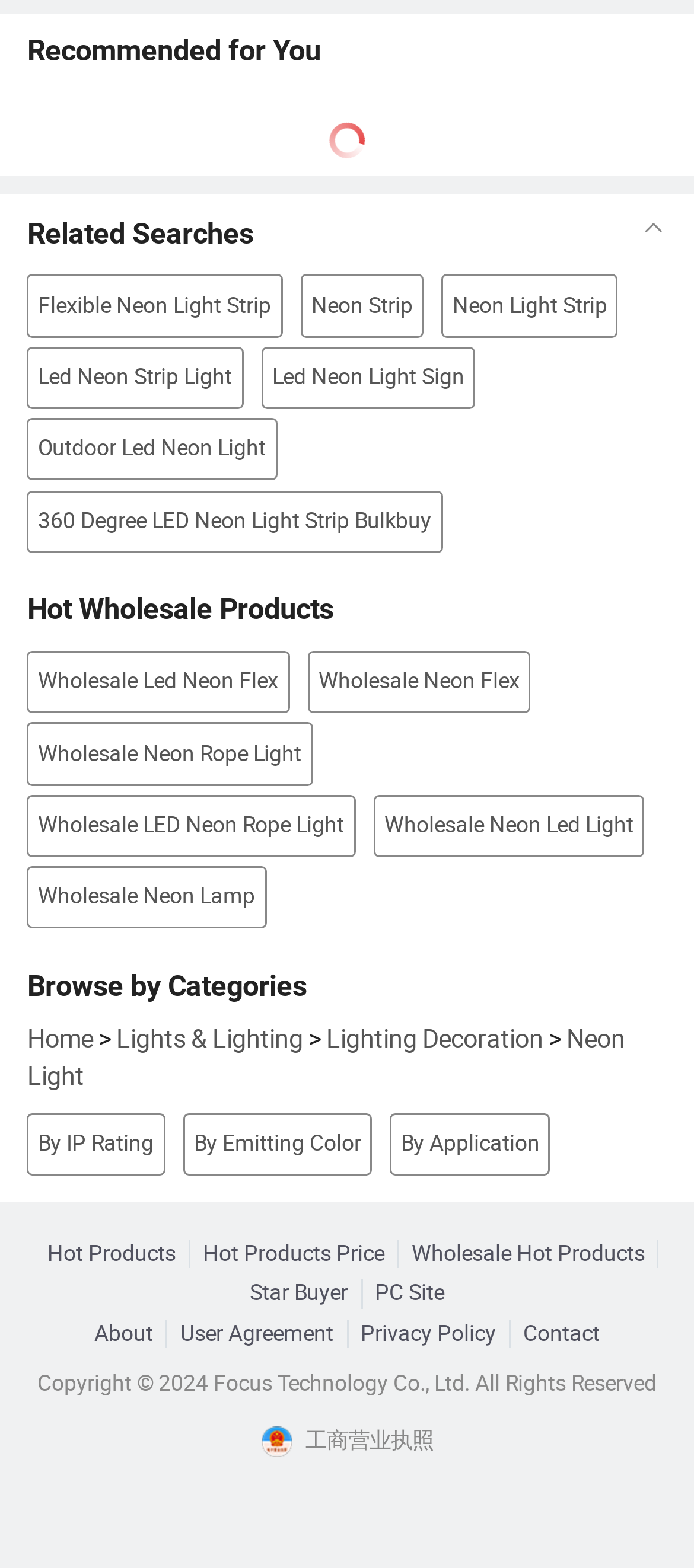Please provide the bounding box coordinates in the format (top-left x, top-left y, bottom-right x, bottom-right y). Remember, all values are floating point numbers between 0 and 1. What is the bounding box coordinate of the region described as: Lights & Lighting

[0.168, 0.651, 0.437, 0.672]